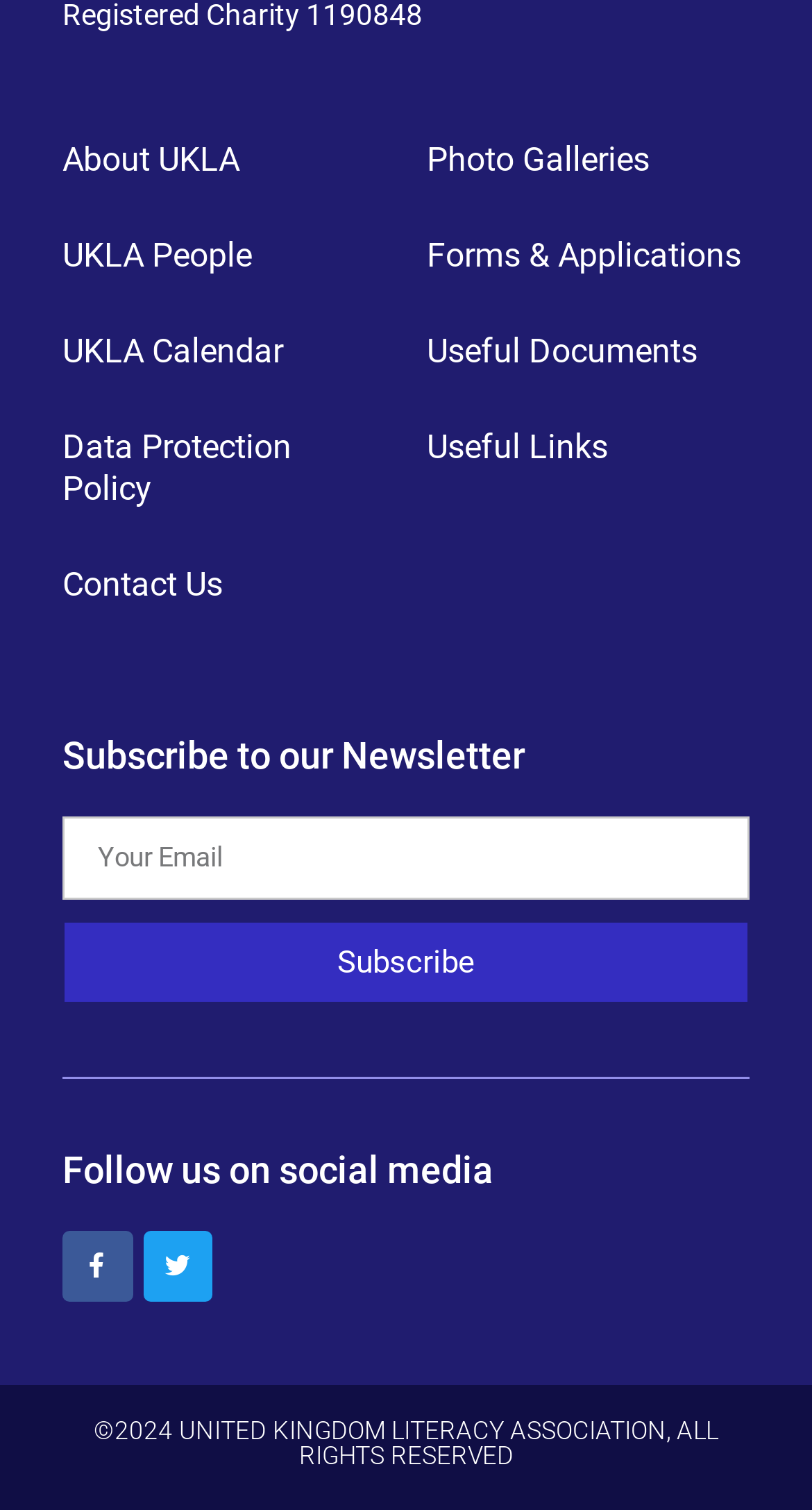Kindly determine the bounding box coordinates of the area that needs to be clicked to fulfill this instruction: "Visit the About UKLA page".

[0.077, 0.075, 0.474, 0.139]